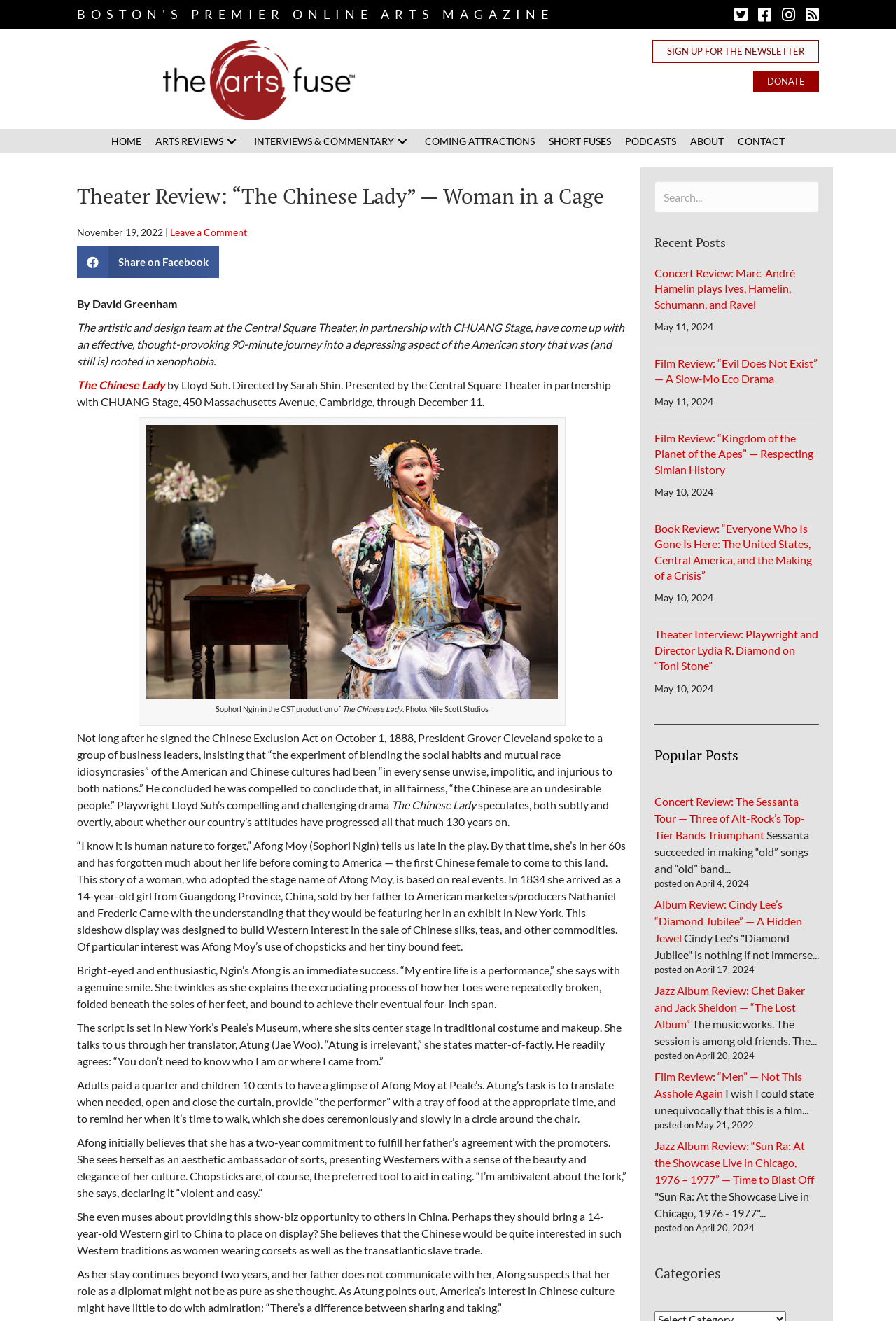Specify the bounding box coordinates of the element's region that should be clicked to achieve the following instruction: "Sign up for the newsletter". The bounding box coordinates consist of four float numbers between 0 and 1, in the format [left, top, right, bottom].

[0.728, 0.03, 0.914, 0.048]